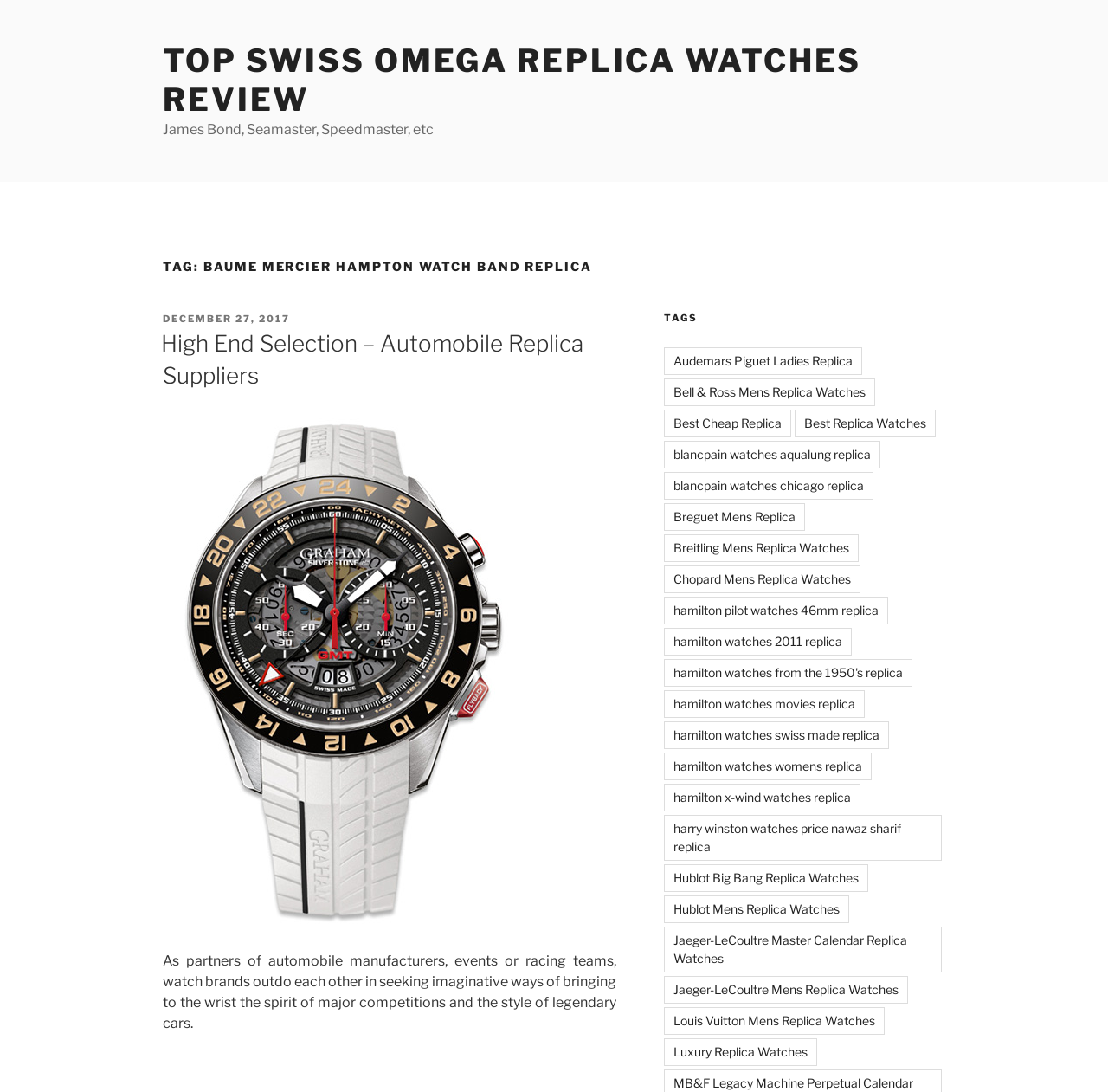Give a one-word or short phrase answer to this question: 
How many links are under the 'TAGS' heading?

25